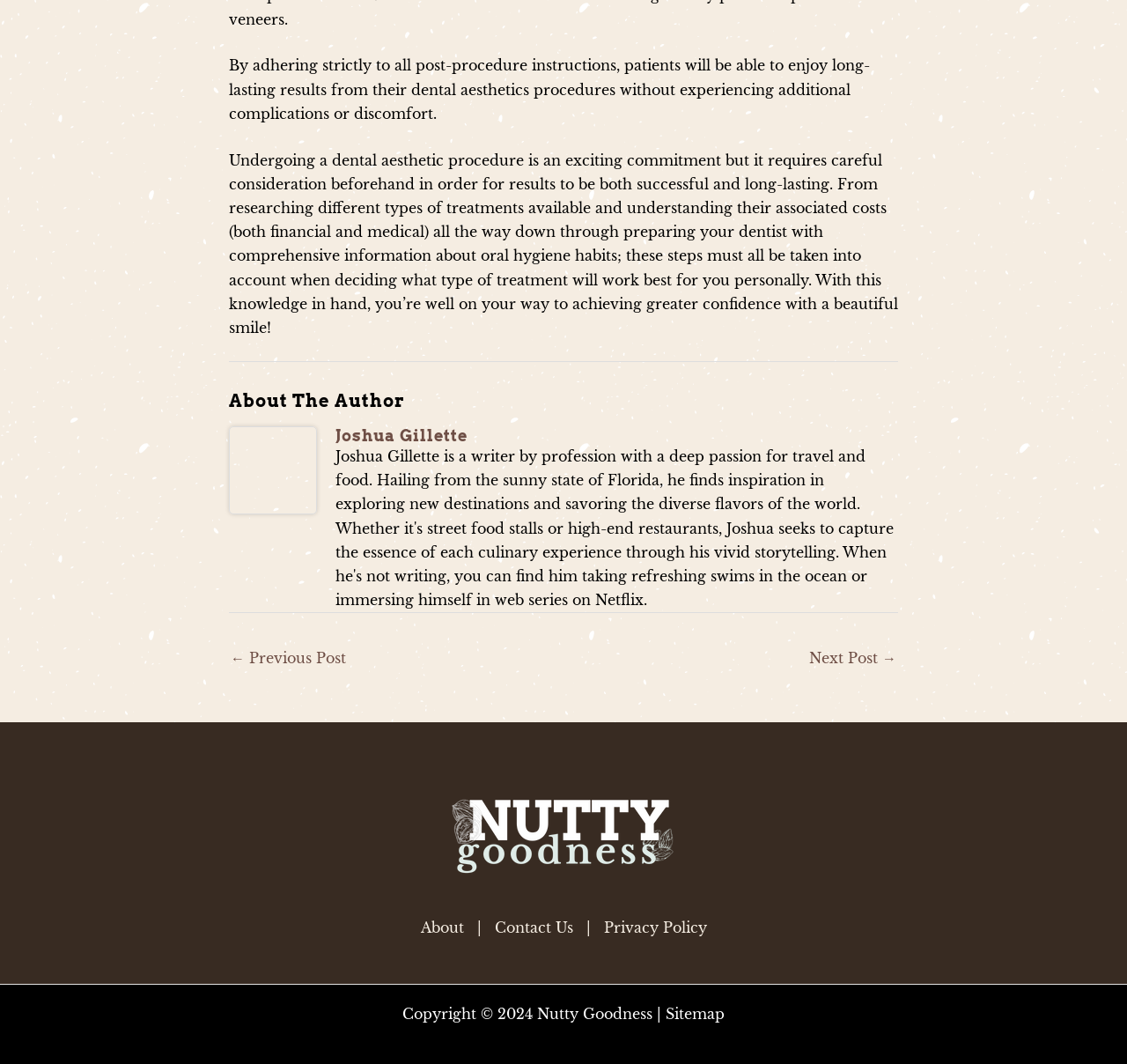What is the purpose of dental aesthetic procedures?
Using the screenshot, give a one-word or short phrase answer.

To achieve long-lasting results